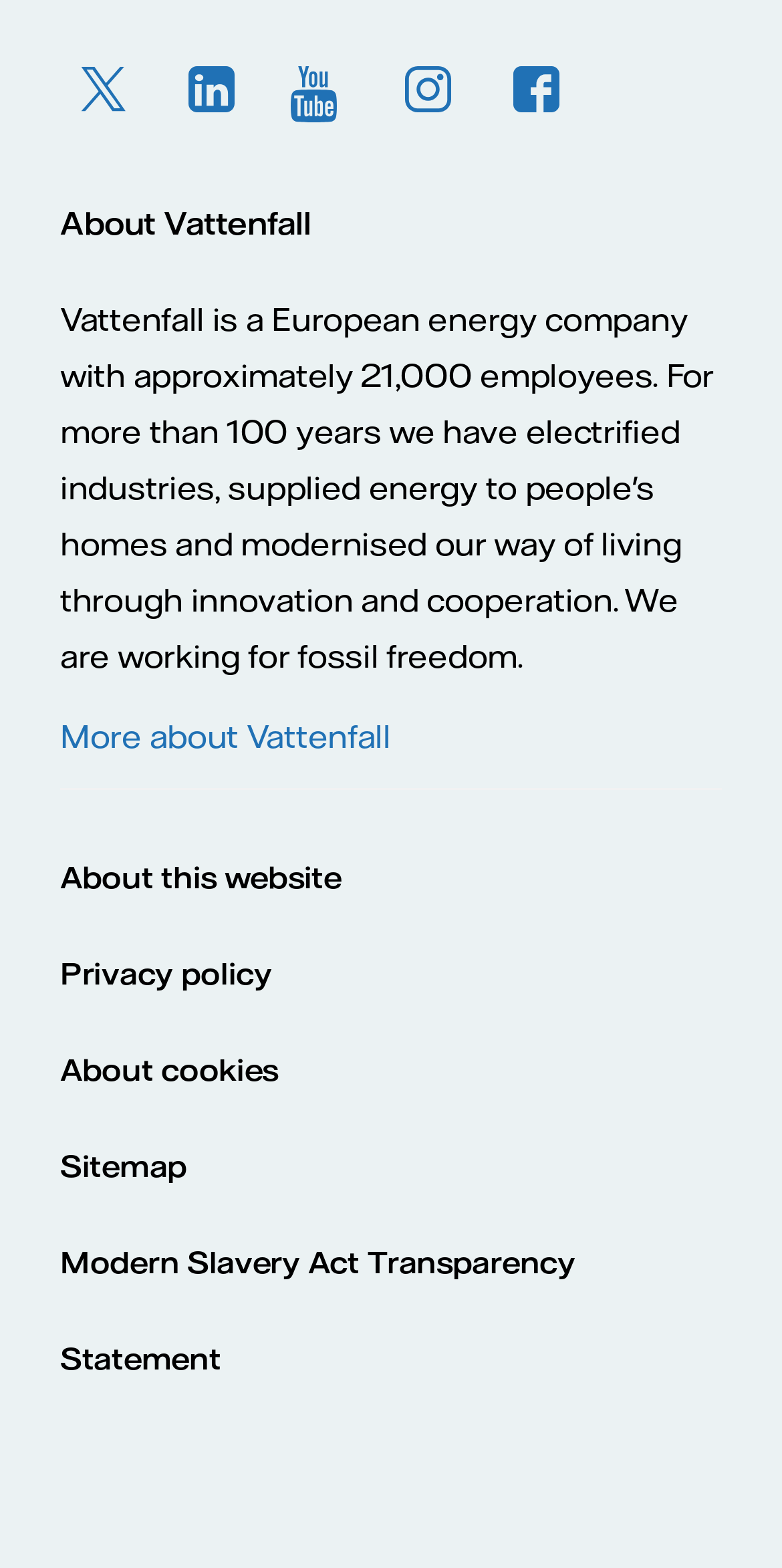What is the last link in the footer section?
Based on the visual, give a brief answer using one word or a short phrase.

Modern Slavery Act Transparency Statement